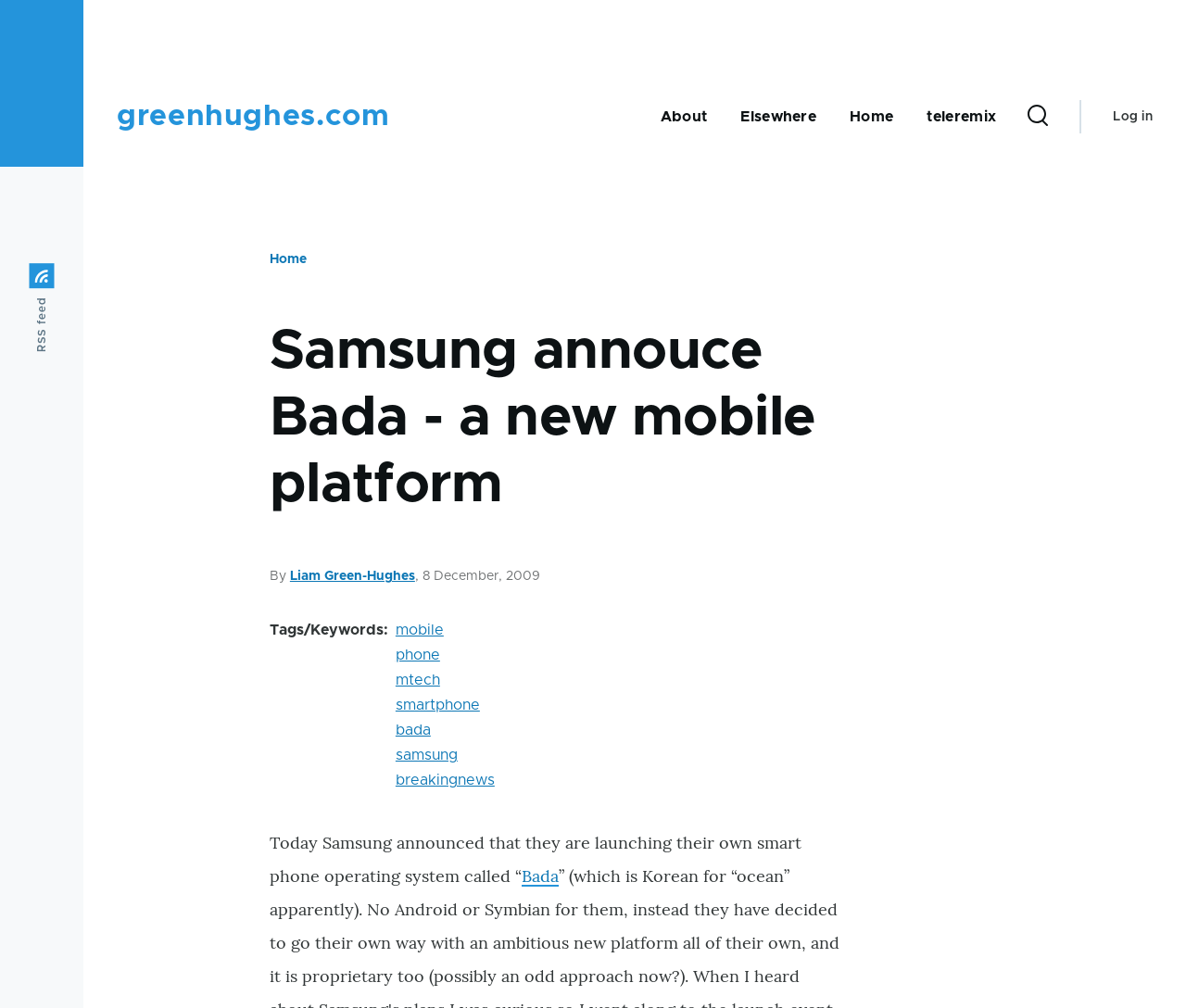Determine the bounding box for the described UI element: "breakingnews".

[0.333, 0.767, 0.417, 0.781]